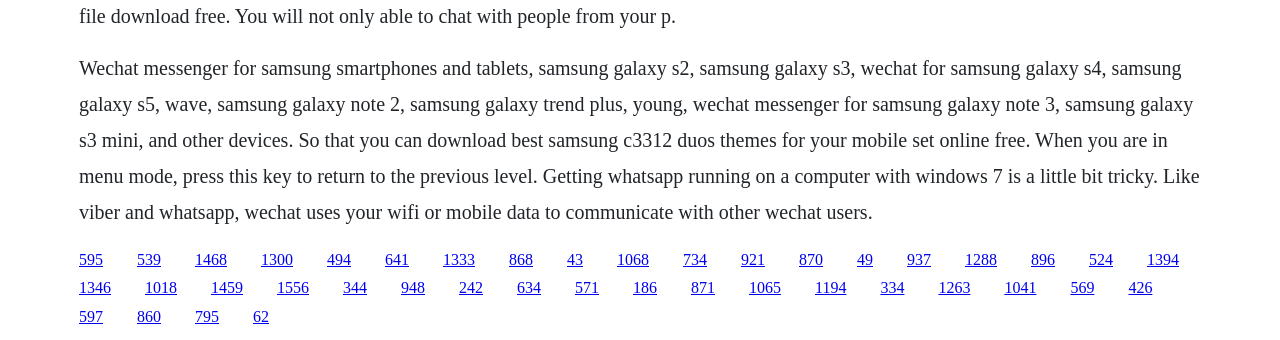Point out the bounding box coordinates of the section to click in order to follow this instruction: "Click the link to download Wechat messenger for Samsung smartphones".

[0.062, 0.737, 0.08, 0.787]